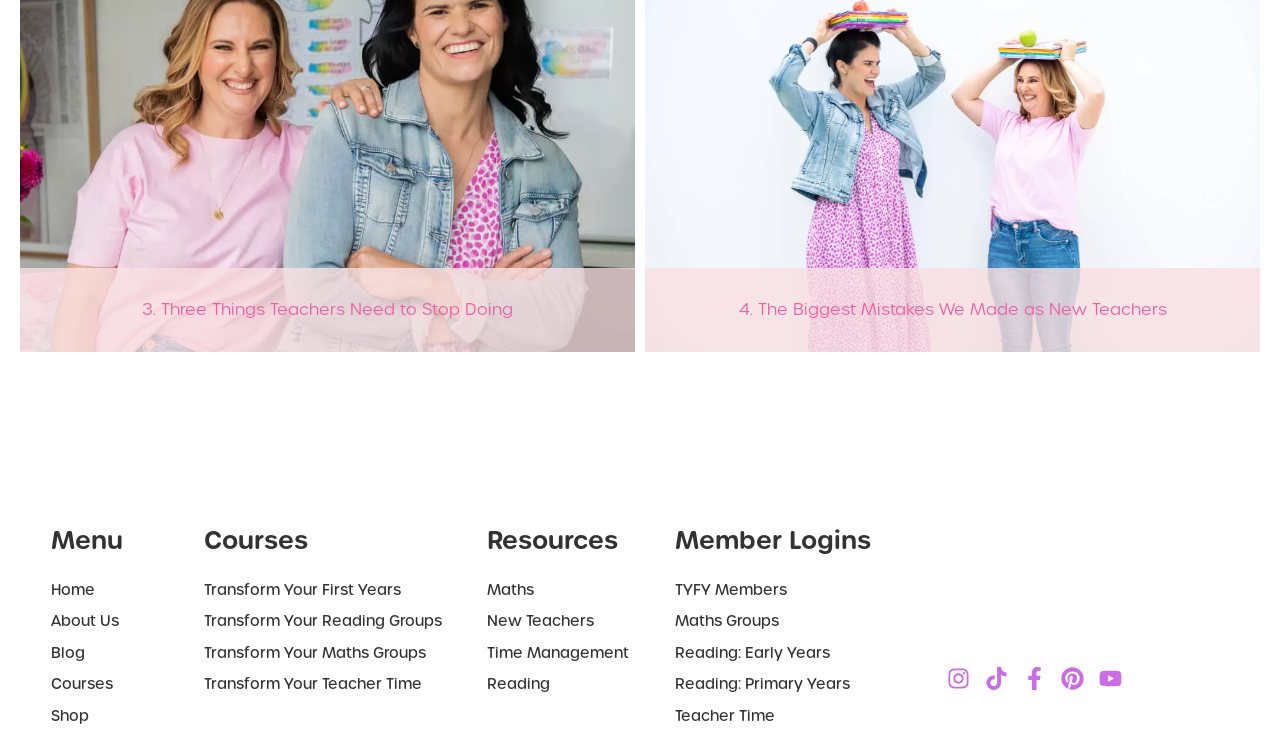What type of resources are available on the webpage?
Identify the answer in the screenshot and reply with a single word or phrase.

Maths, Reading, Time Management